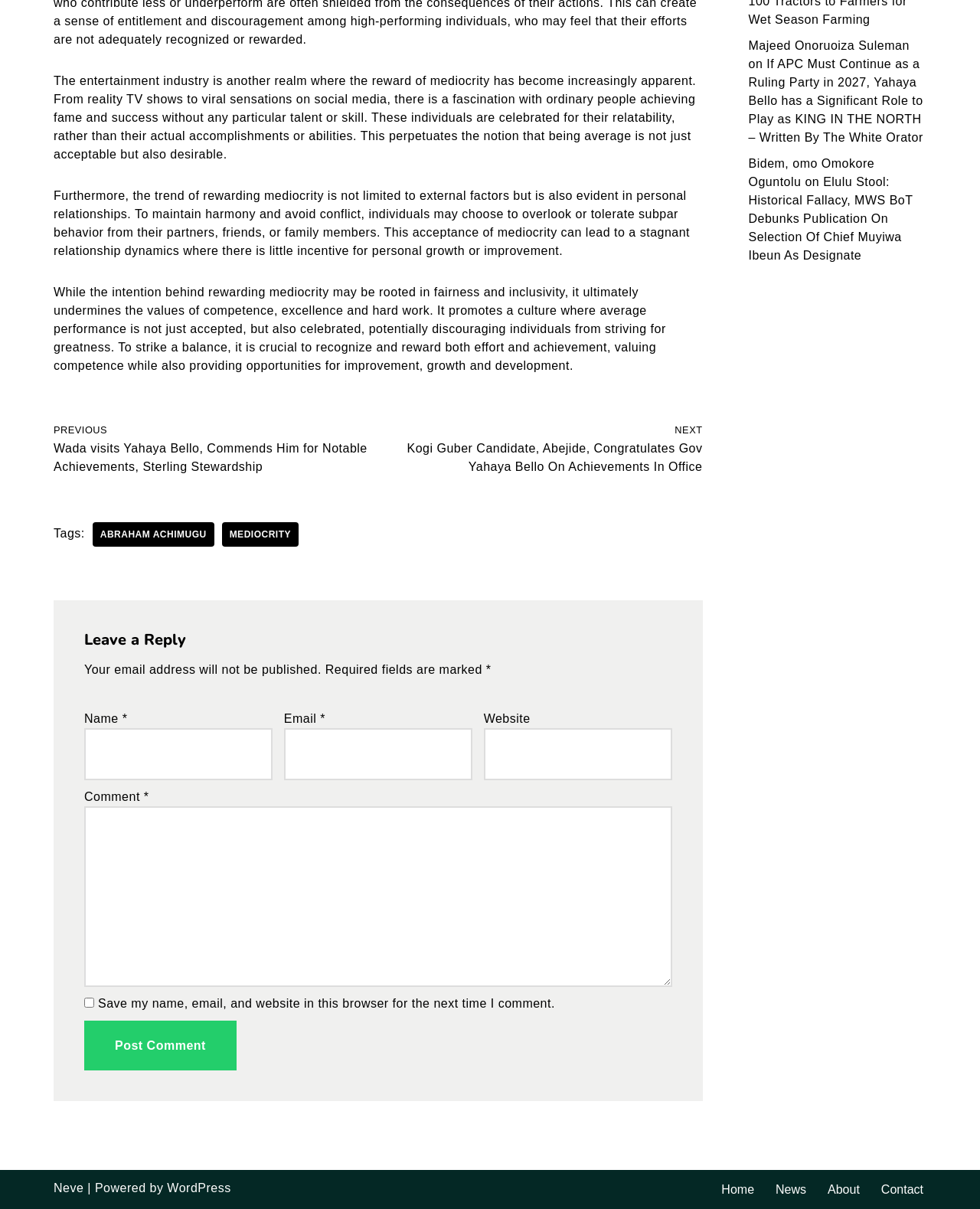Find the bounding box coordinates of the clickable area that will achieve the following instruction: "Click the 'NEXT' link".

[0.394, 0.348, 0.717, 0.394]